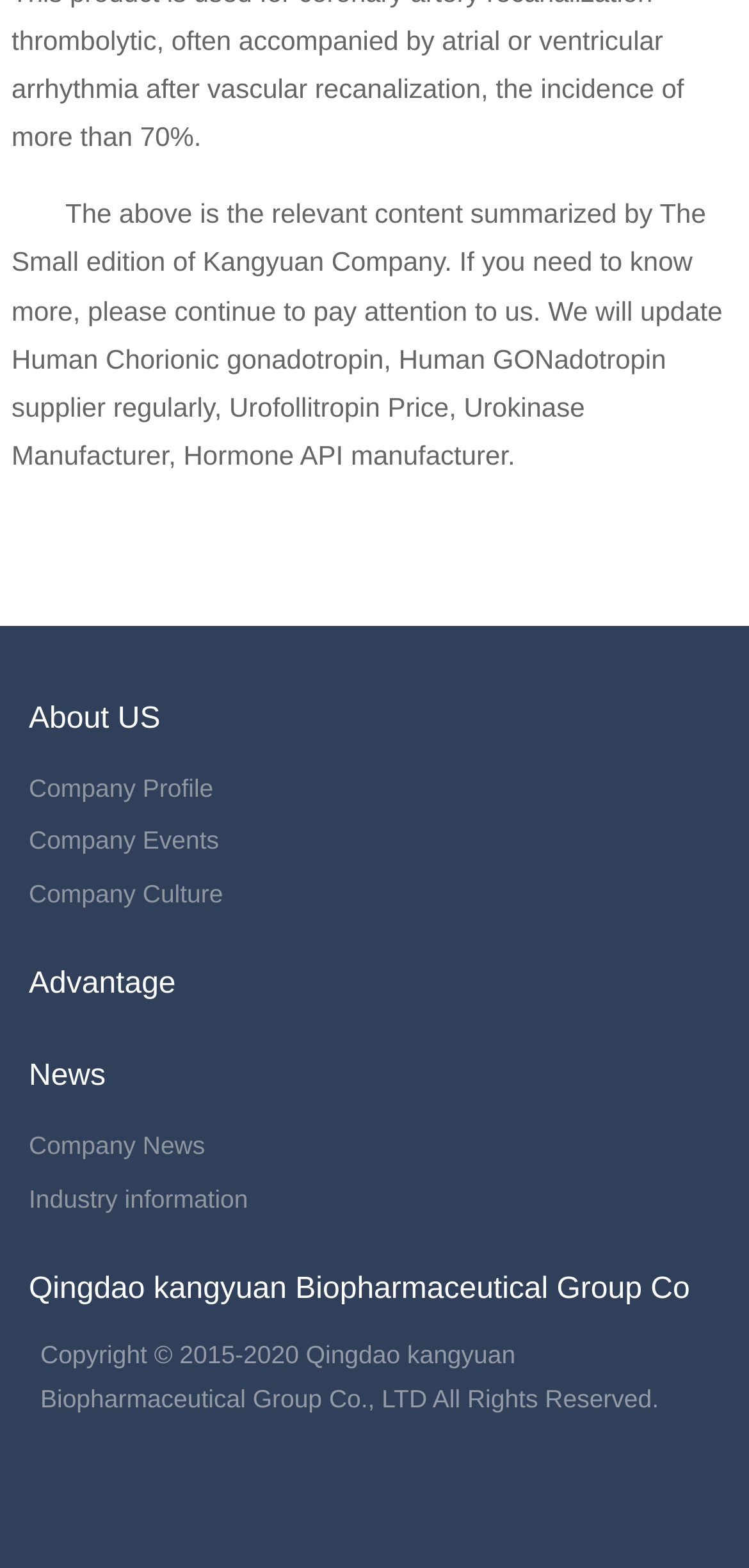What is the purpose of the webpage?
Please respond to the question with as much detail as possible.

I inferred the purpose of the webpage by looking at the various sections and links provided, such as 'About US', 'Advantage', 'News', and 'Company Profile', which suggest that the webpage is intended to provide information about the company.